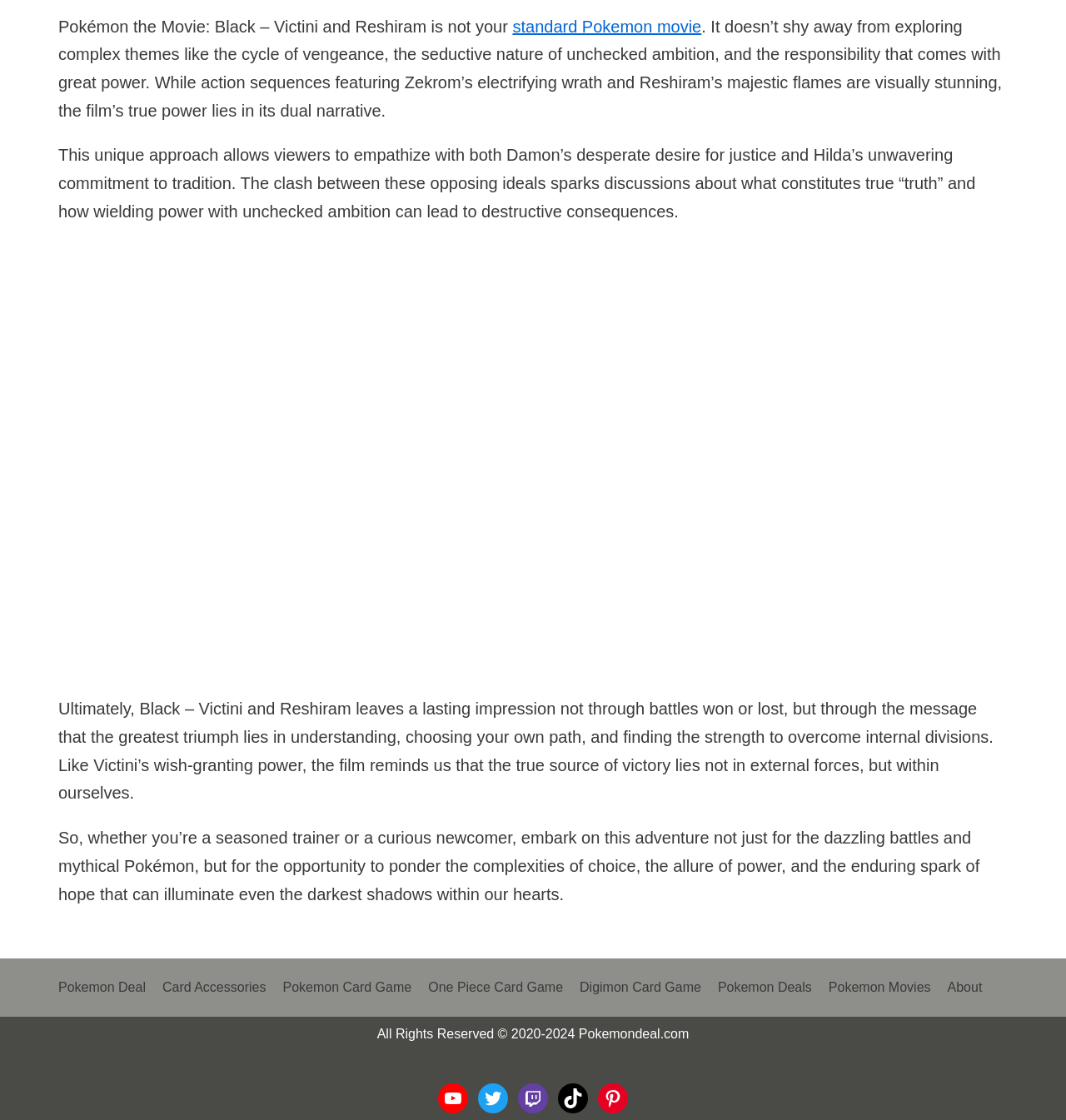Find and provide the bounding box coordinates for the UI element described with: "One Piece Card Game".

[0.402, 0.872, 0.528, 0.891]